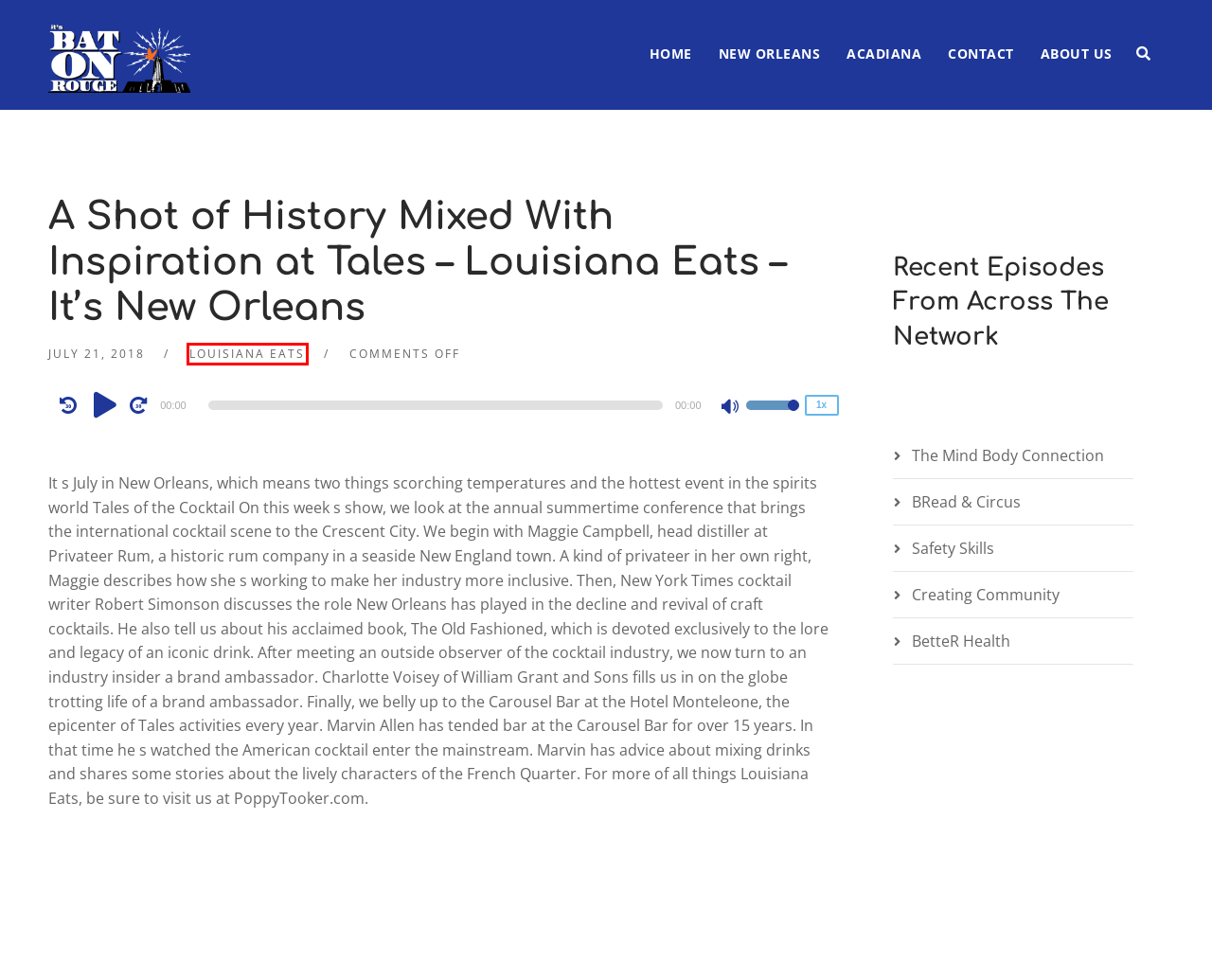Given a screenshot of a webpage featuring a red bounding box, identify the best matching webpage description for the new page after the element within the red box is clicked. Here are the options:
A. Louisiana Eats Archives – It's Baton Rouge
B. BRead & Circus – Out to Lunch – It's Baton Rouge
C. Contact – It's Baton Rouge
D. Home – It's Acadiana
E. The Mind Body Connection – Out to Lunch Baton Rouge – It's Baton Rouge
F. Creating Community – Out to Lunch – It's Baton Rouge
G. Safety Skills – Out to Lunch Baton Rouge – It's Baton Rouge
H. BetteR Health – Out to Lunch – It's Baton Rouge

A